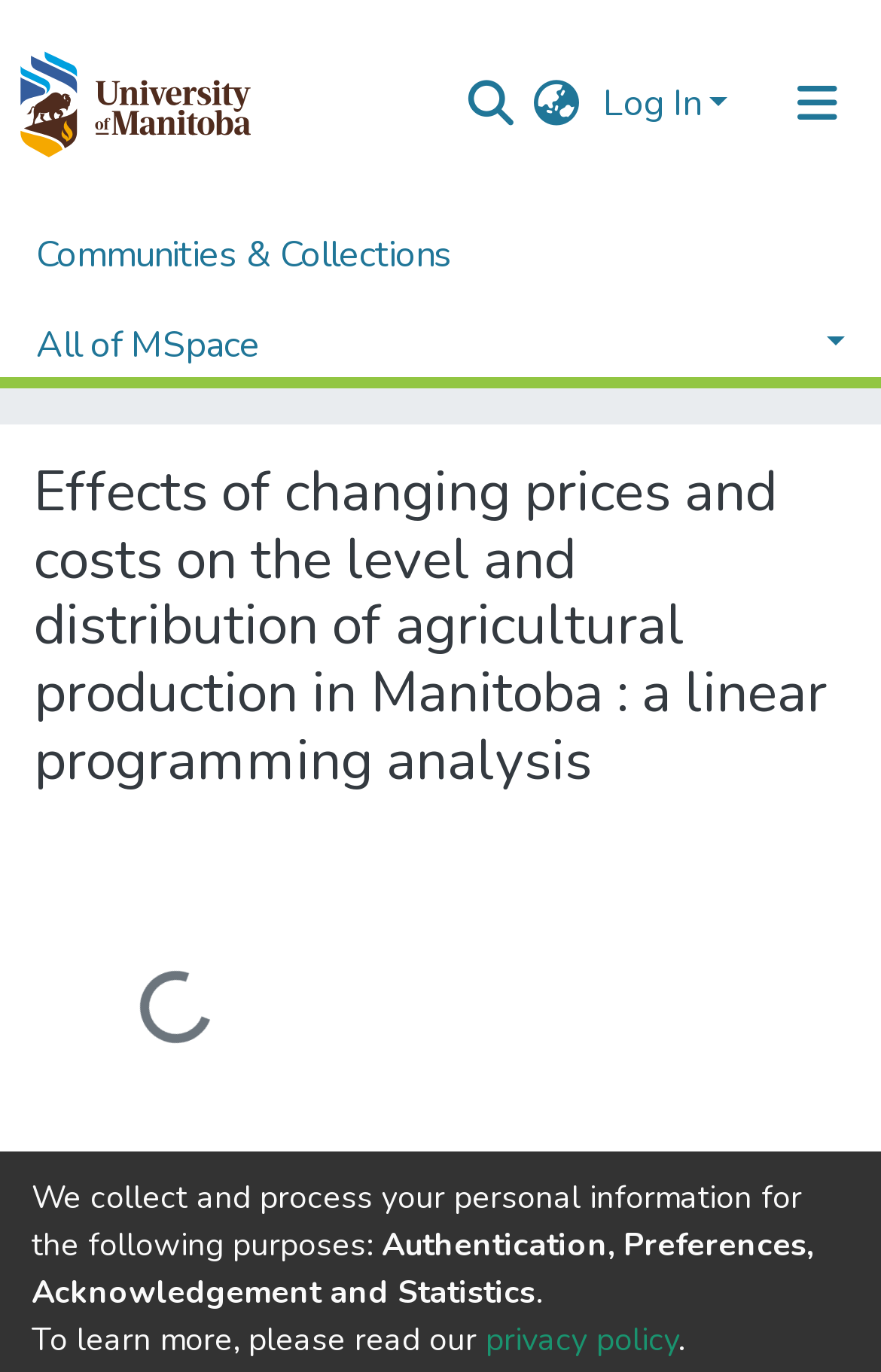Identify the bounding box of the UI element described as follows: "alt="Repository logo"". Provide the coordinates as four float numbers in the range of 0 to 1 [left, top, right, bottom].

[0.021, 0.026, 0.285, 0.125]